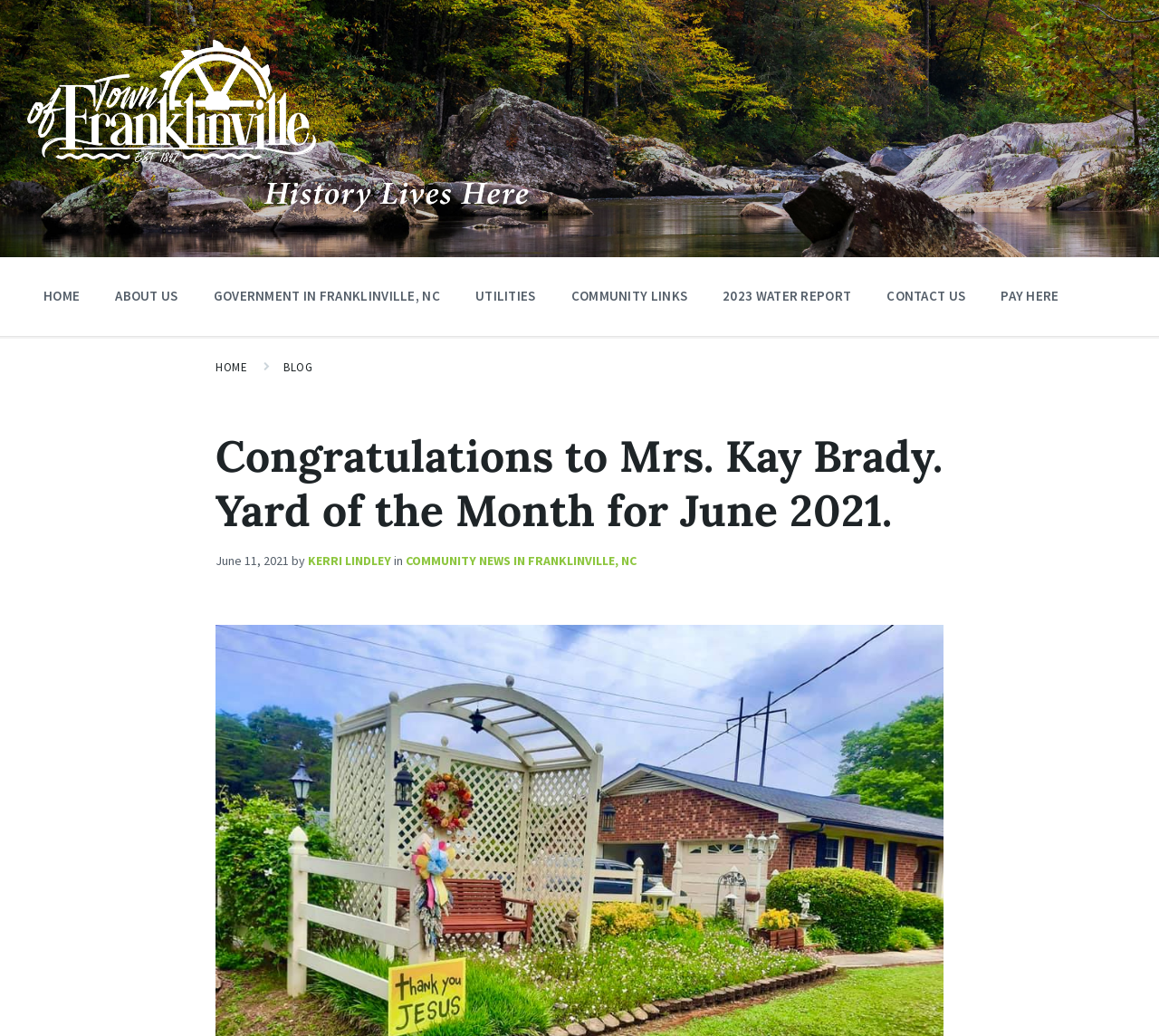Describe the entire webpage, focusing on both content and design.

The webpage appears to be a news article or blog post from the Town of Franklinville, with a focus on announcing the Yard of the Month for June 2021. At the top of the page, there is a header section with a link to the Town of Franklinville's homepage, accompanied by an image of the town's logo.

Below the header, there is a navigation menu with several links, including "HOME", "ABOUT US", "GOVERNMENT IN FRANKLINVILLE, NC", "UTILITIES", "COMMUNITY LINKS", "2023 WATER REPORT", "CONTACT US", and "PAY HERE". These links are arranged horizontally across the page, with "HOME" on the left and "PAY HERE" on the right.

The main content of the page is a single article, with a heading that reads "Congratulations to Mrs. Kay Brady. Yard of the Month for June 2021." This heading is centered near the top of the page. Below the heading, there is a timestamp indicating that the article was posted on June 11, 2021, followed by the author's name, "KERRI LINDLEY", and a link to a category called "COMMUNITY NEWS IN FRANKLINVILLE, NC".

There are no images within the article itself, but the town's logo appears at the top of the page. The overall layout is organized, with clear headings and concise text.